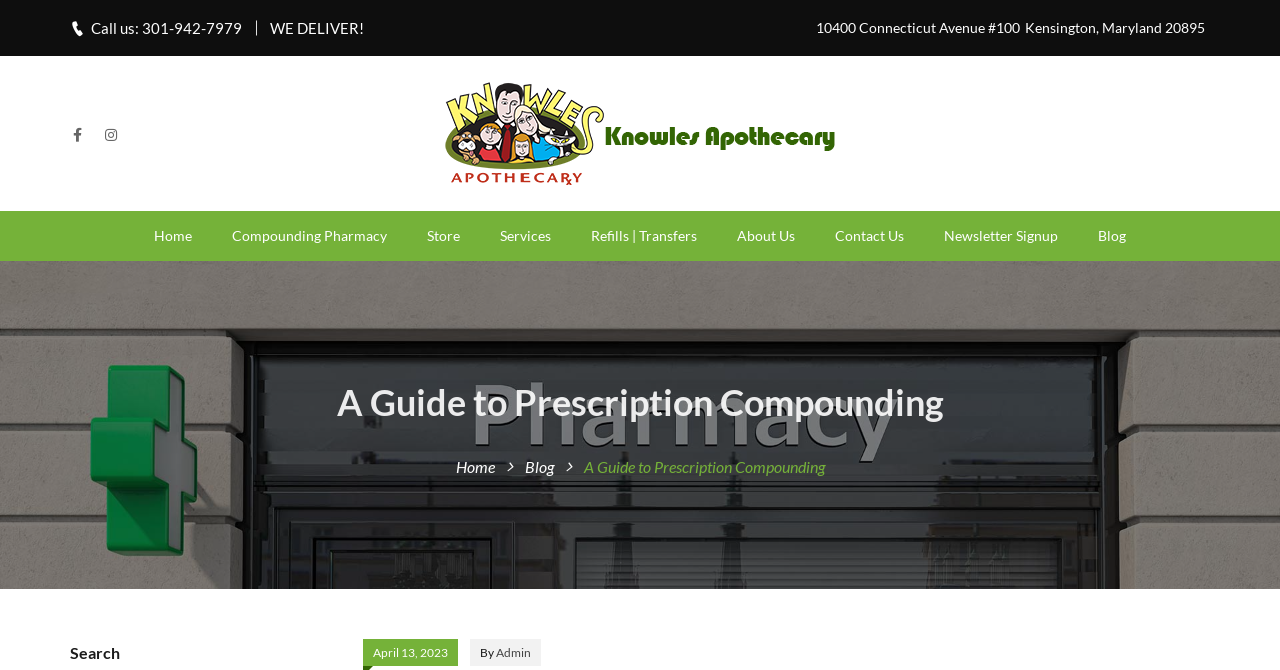Show me the bounding box coordinates of the clickable region to achieve the task as per the instruction: "Call the pharmacy".

[0.071, 0.028, 0.189, 0.055]